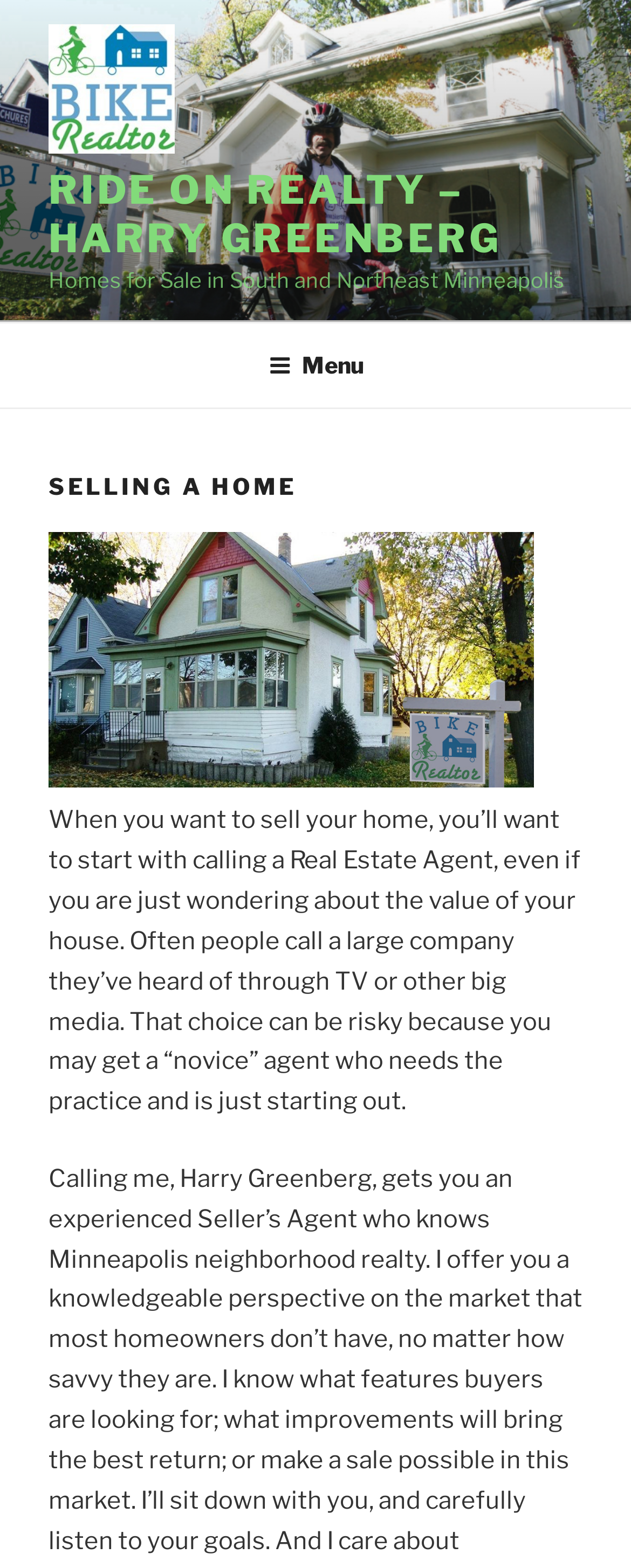Answer succinctly with a single word or phrase:
What is the topic of the webpage?

Selling a home